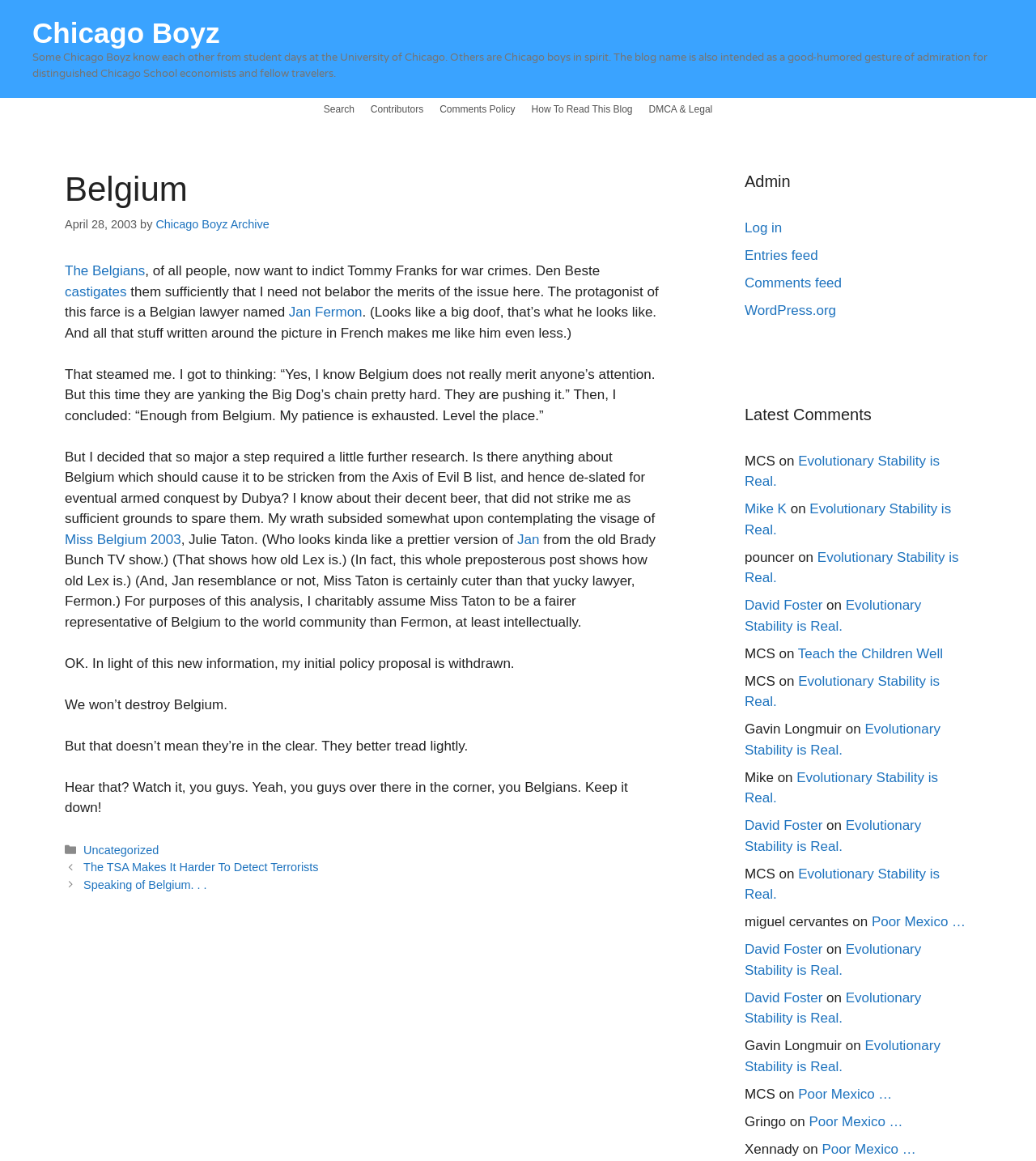Please determine the bounding box coordinates for the element that should be clicked to follow these instructions: "Click the 'Search' link".

[0.305, 0.084, 0.35, 0.104]